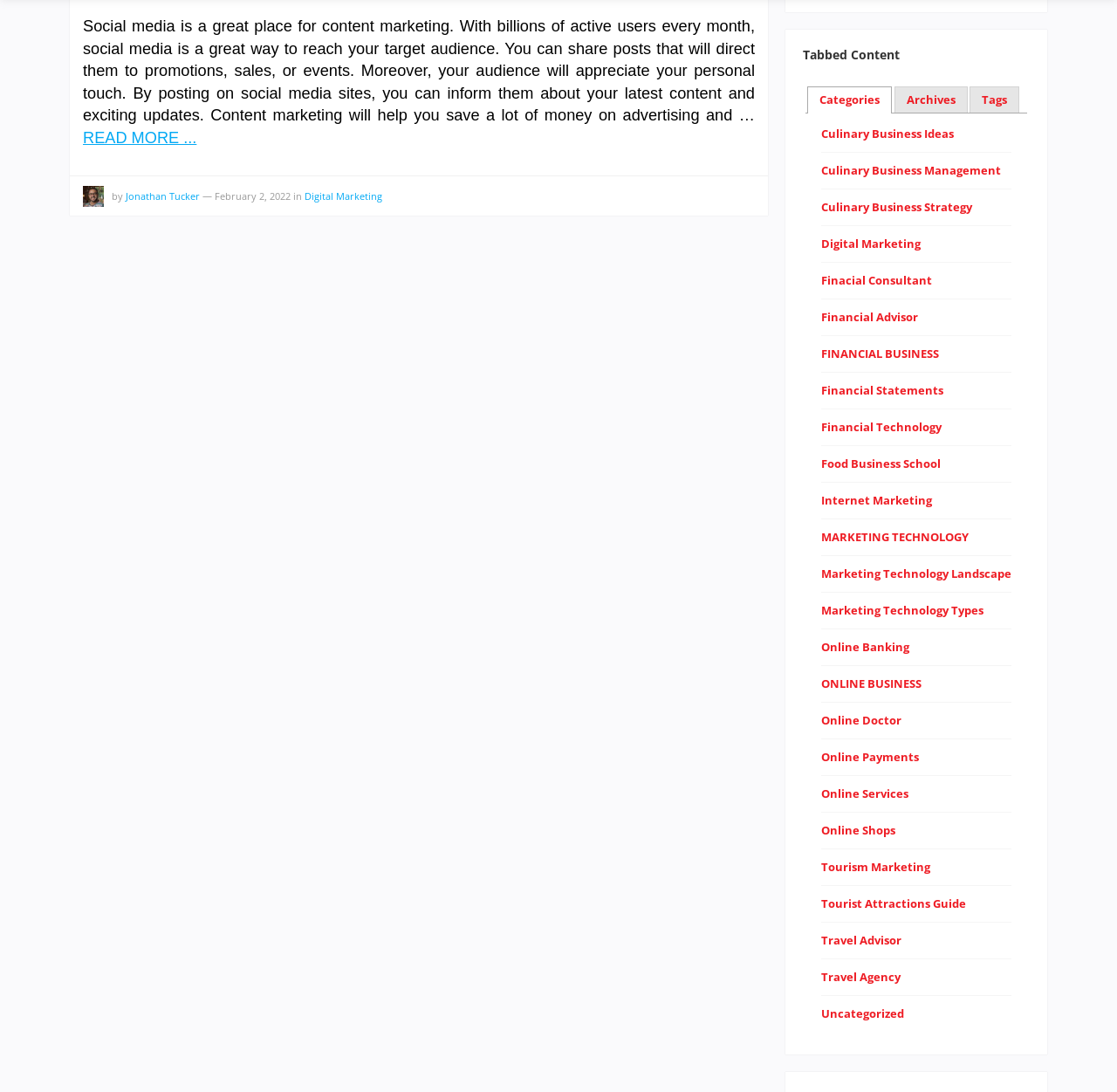Find the bounding box coordinates of the element to click in order to complete this instruction: "Switch to the Archives tab". The bounding box coordinates must be four float numbers between 0 and 1, denoted as [left, top, right, bottom].

[0.801, 0.079, 0.866, 0.103]